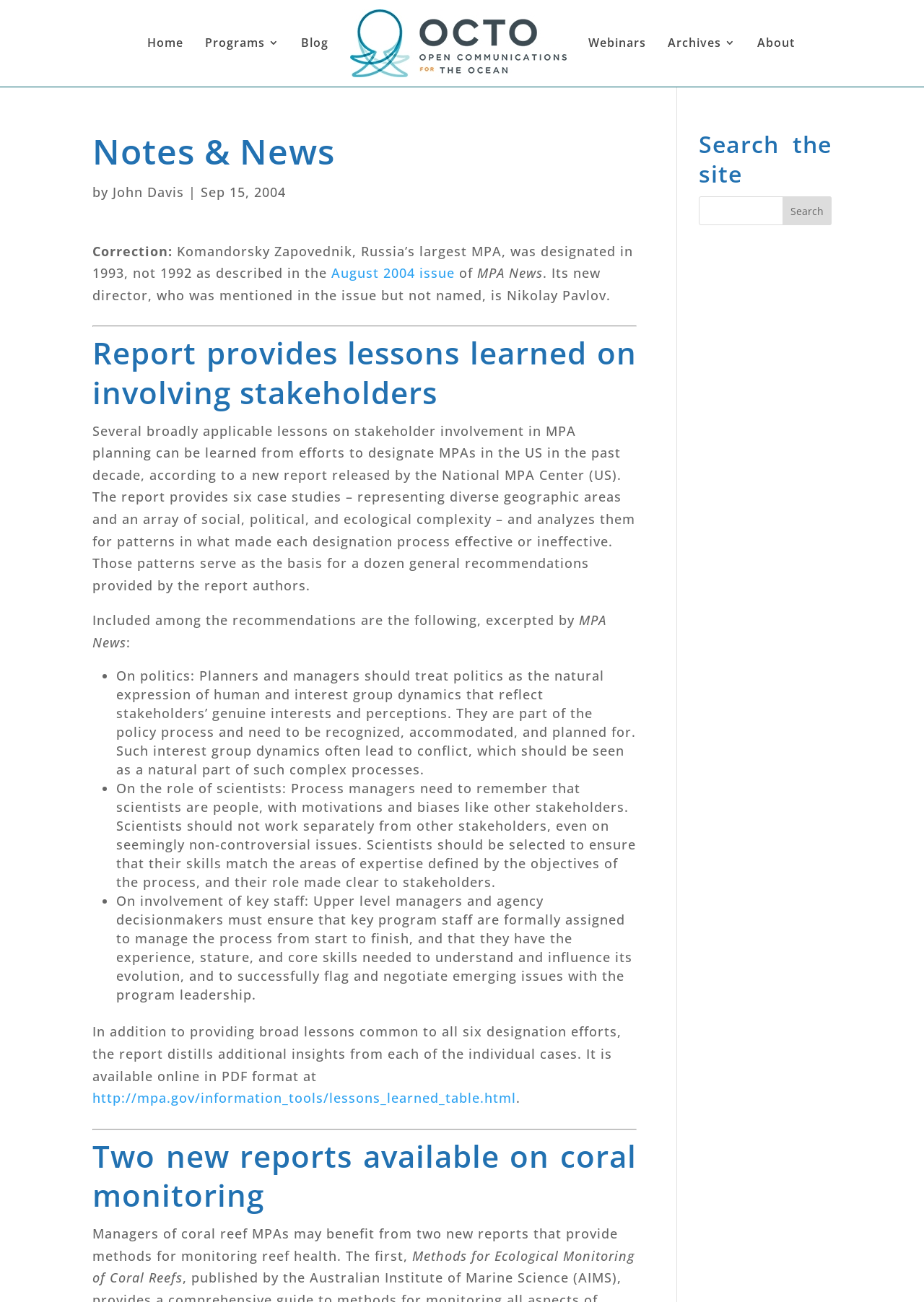Examine the image and give a thorough answer to the following question:
What is the purpose of the search function on the webpage?

The search function on the webpage is labeled as 'Search the site', which indicates that its purpose is to allow users to search for specific content within the website.